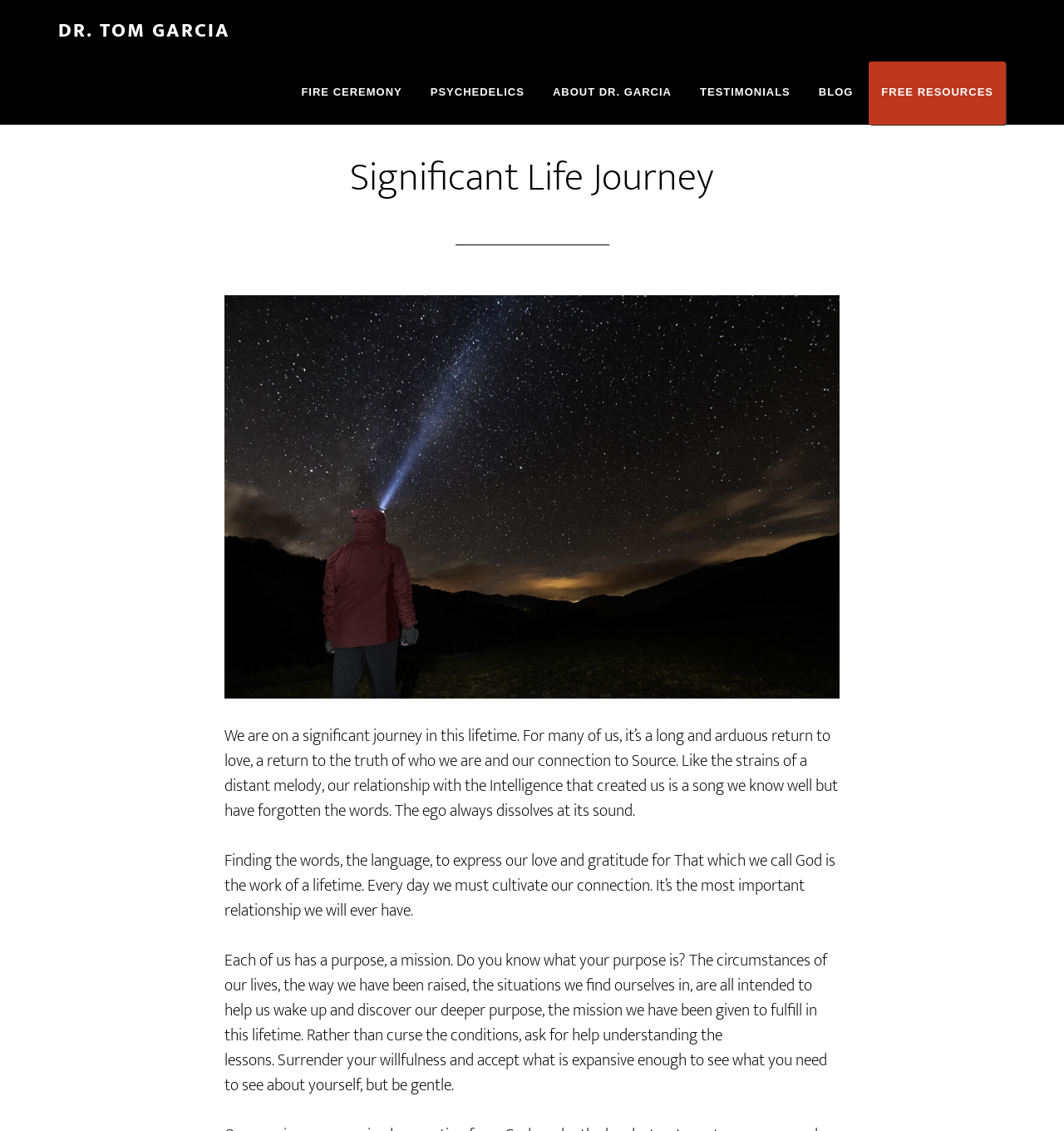What is the image on the webpage about?
Look at the image and respond with a one-word or short phrase answer.

Man looking at stars